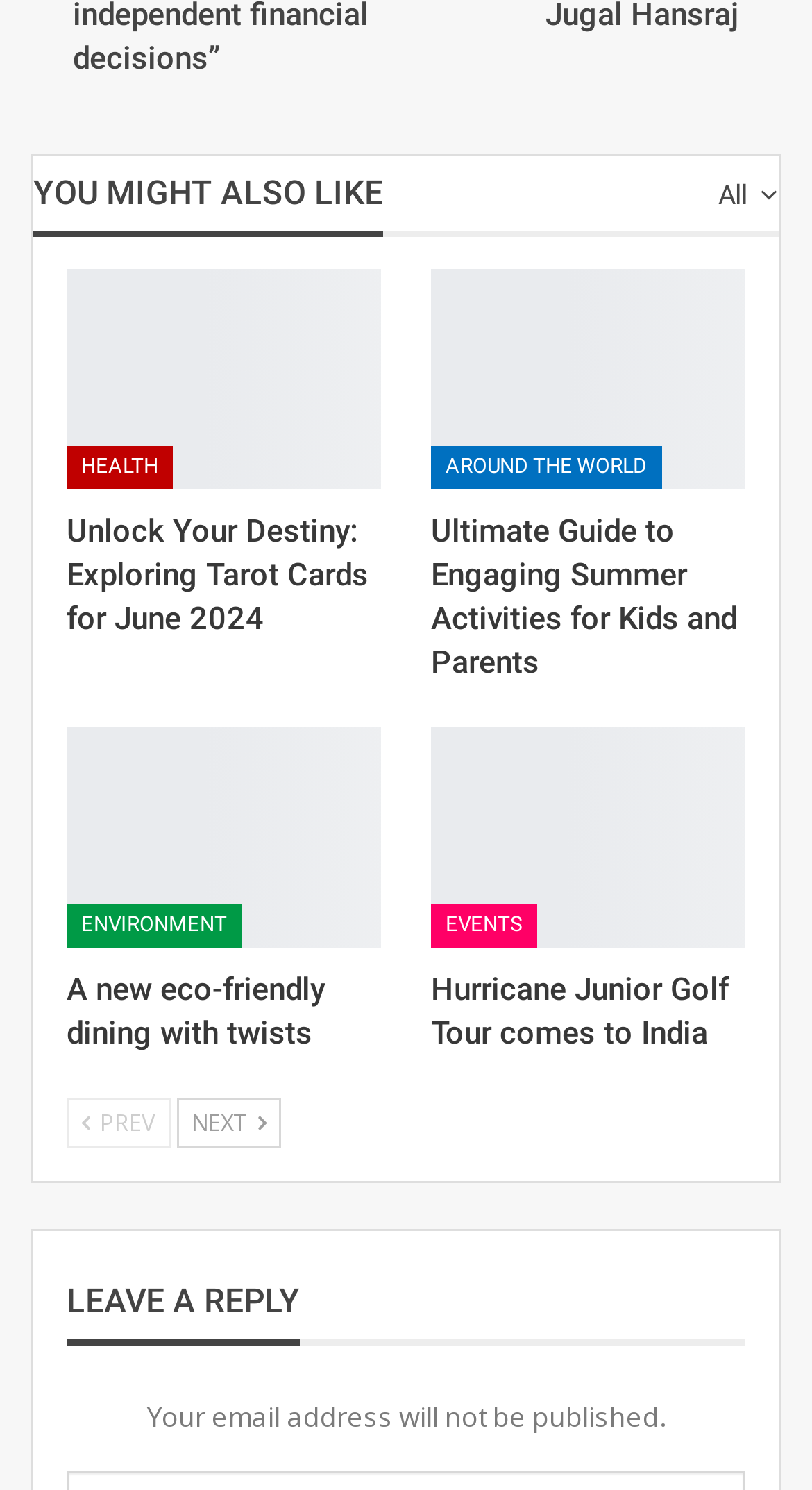What is the lucky number?
Using the details from the image, give an elaborate explanation to answer the question.

The webpage has a section titled 'Lucky Number' and the corresponding text is '6'.